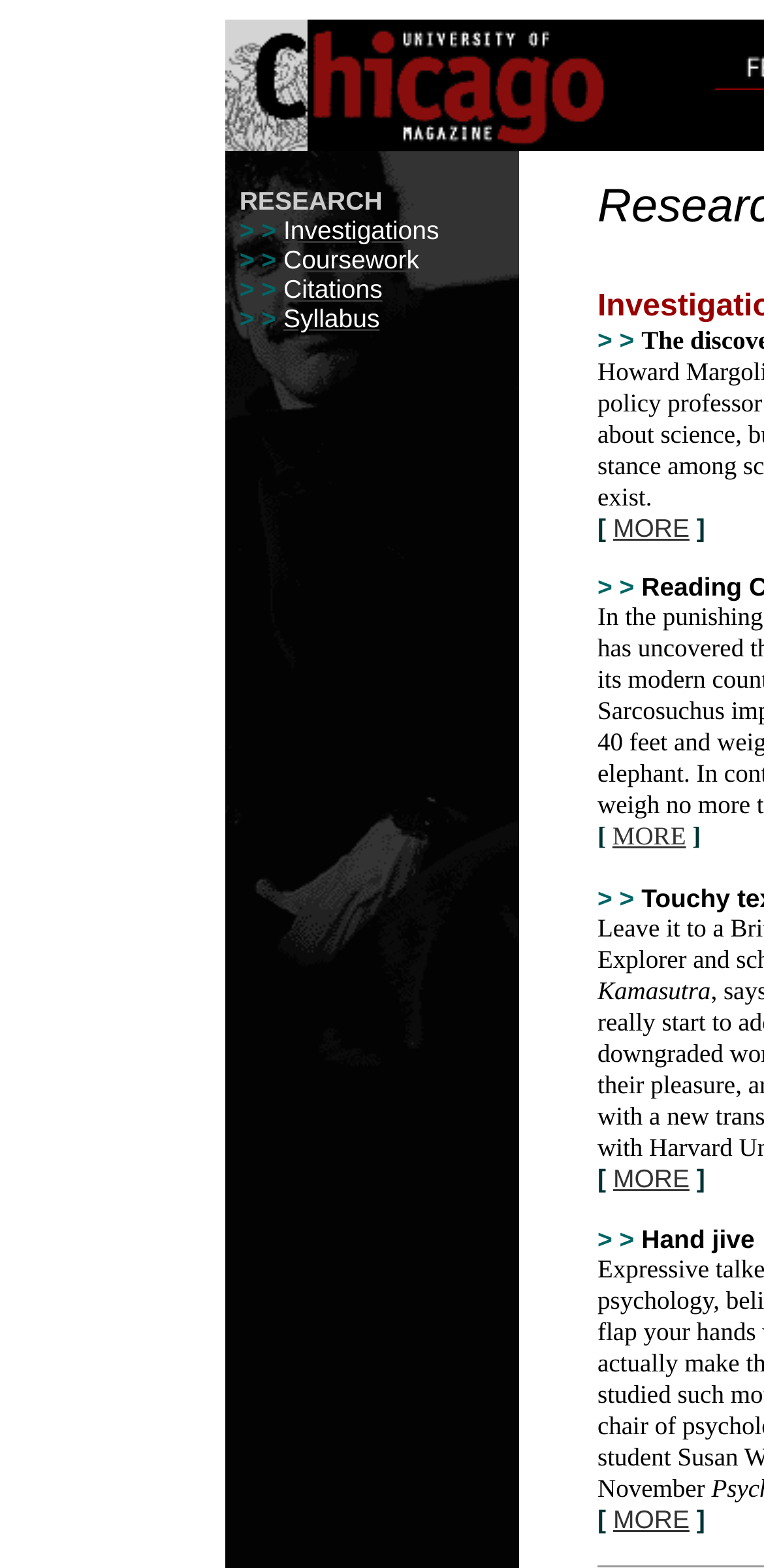Please provide the bounding box coordinates for the element that needs to be clicked to perform the following instruction: "Check Citations". The coordinates should be given as four float numbers between 0 and 1, i.e., [left, top, right, bottom].

[0.371, 0.175, 0.501, 0.194]